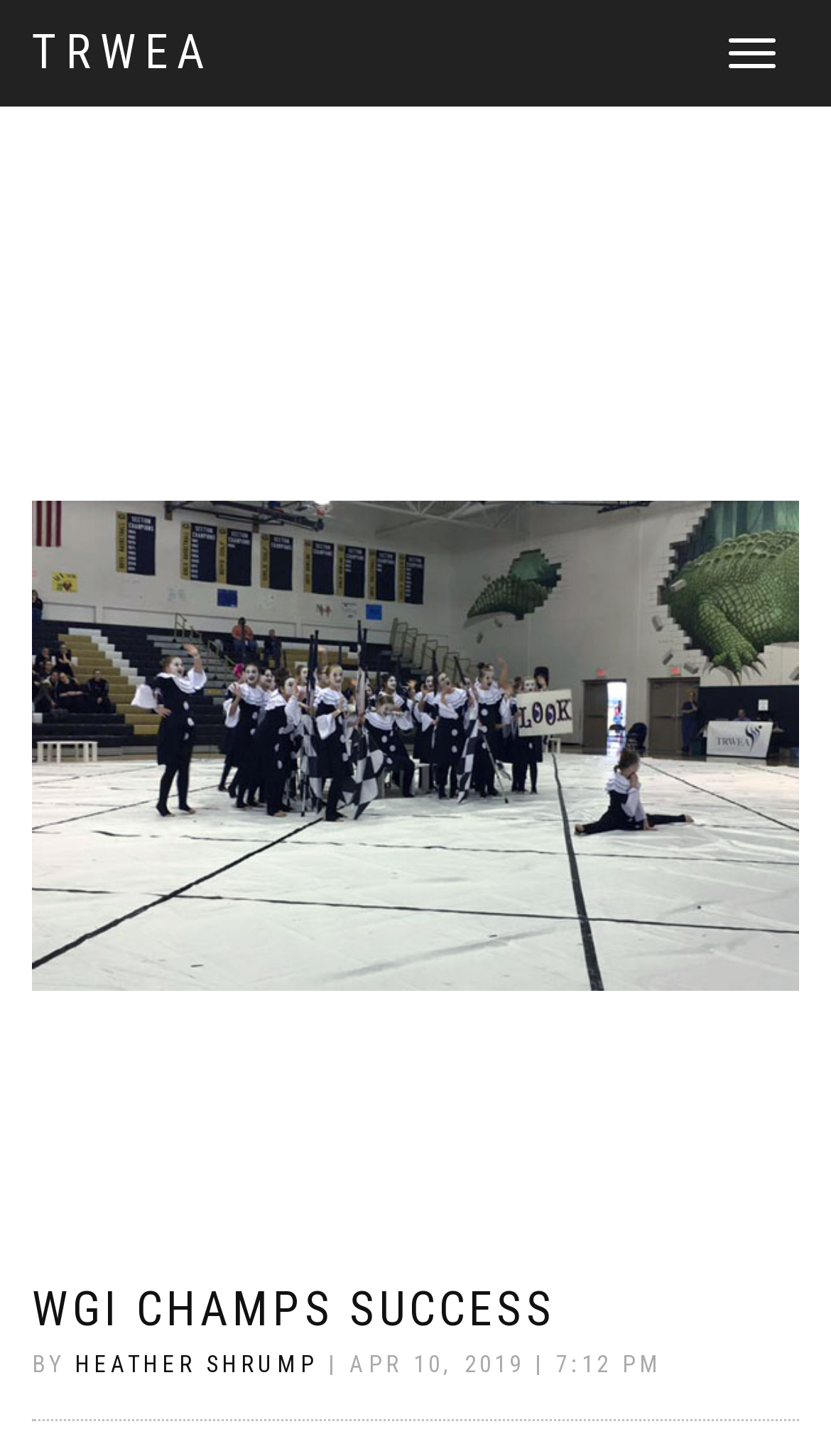For the element described, predict the bounding box coordinates as (top-left x, top-left y, bottom-right x, bottom-right y). All values should be between 0 and 1. Element description: TRWEA

[0.0, 0.0, 0.295, 0.073]